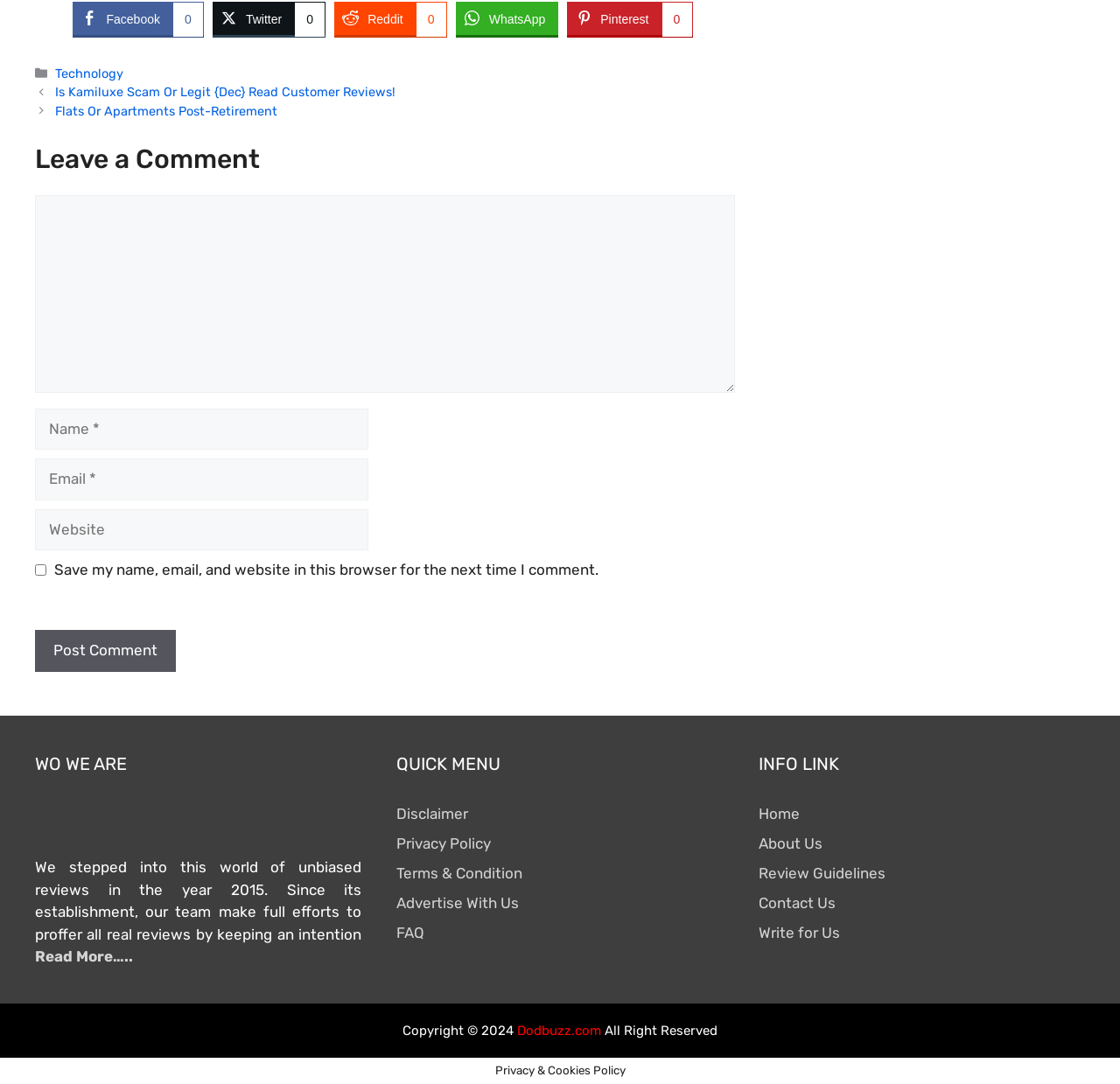Identify the bounding box of the HTML element described here: "中文". Provide the coordinates as four float numbers between 0 and 1: [left, top, right, bottom].

None